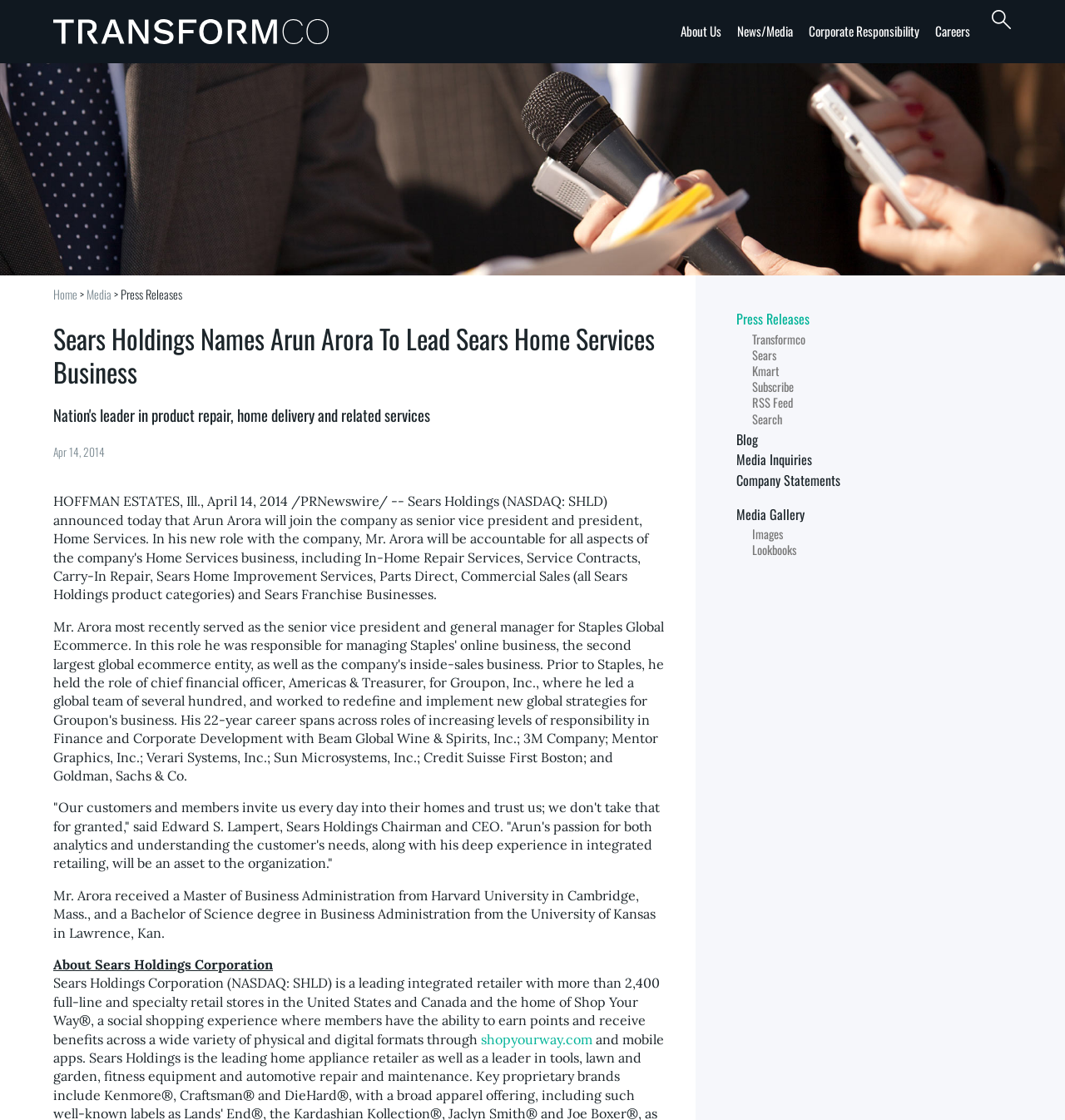Please provide the bounding box coordinate of the region that matches the element description: Search. Coordinates should be in the format (top-left x, top-left y, bottom-right x, bottom-right y) and all values should be between 0 and 1.

[0.93, 0.019, 0.95, 0.038]